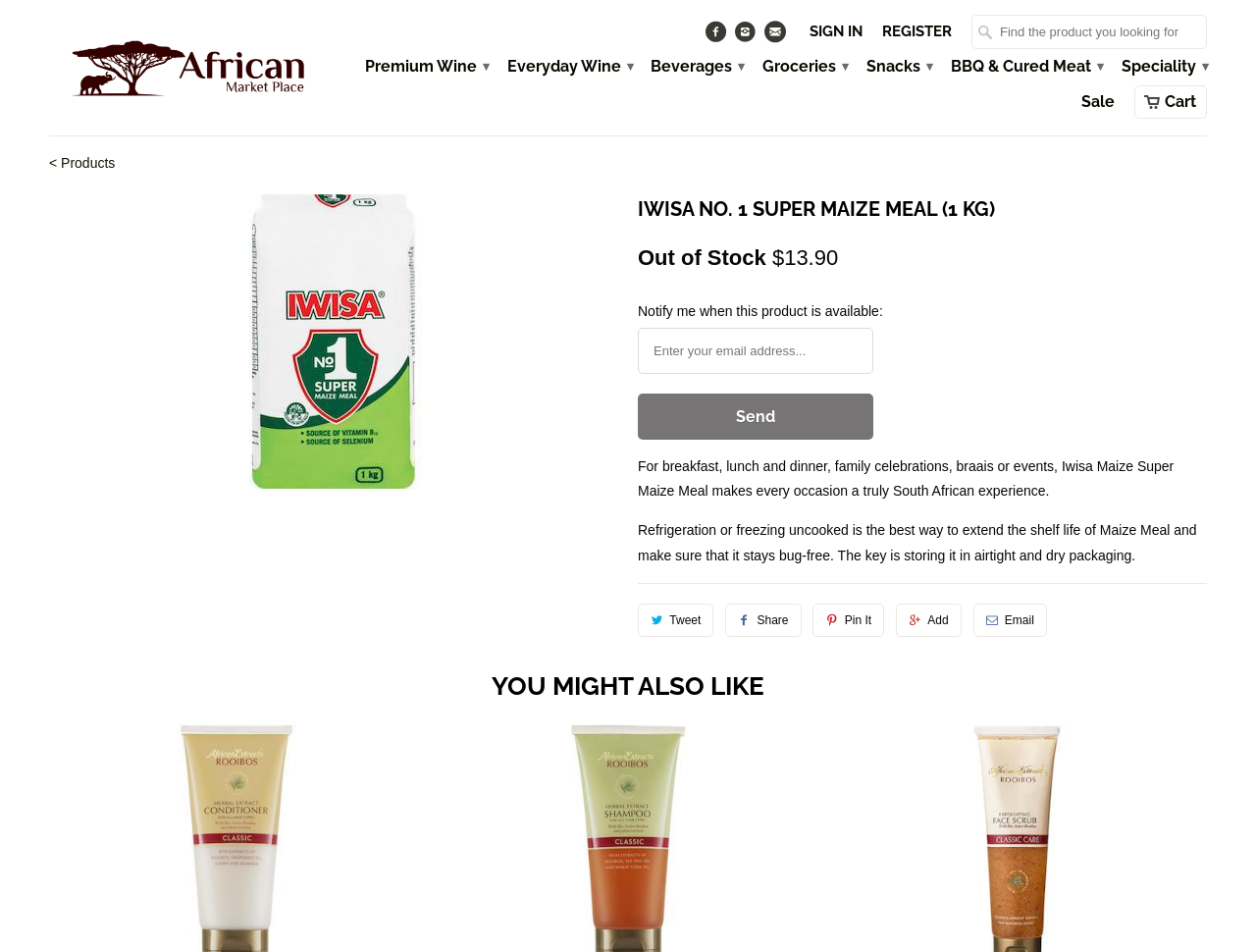Generate a thorough caption that explains the contents of the webpage.

The webpage is an e-commerce product page for "IWISA No. 1 Super Maize Meal (1 Kg)" on the "African Market Place" website. At the top left, there is a link to the "African Market Place" website, accompanied by an image of the marketplace's logo. 

To the right of the logo, there are several links for social media and account management, including "SIGN IN", "REGISTER", and a search bar where users can "Find the product you looking for". 

Below the top navigation bar, there is a horizontal menu with categories such as "Premium Wine", "Everyday Wine", "Beverages", "Groceries", "Snacks", "BBQ & Cured Meat", and "Speciality". 

On the left side of the page, there is a link to "< Products" and an image of the product, "IWISA No. 1 Super Maize Meal (1 Kg)". 

The main content of the page is on the right side, where the product name "IWISA NO. 1 SUPER MAIZE MEAL (1 KG)" is displayed in a heading. Below the product name, there is a notice that the product is "Out of Stock", followed by the price "$13.90". 

There is a section where users can request to be notified when the product is available, with a text box and a "Send" button. 

Below this section, there is a product description, which explains that Iwisa Maize Super Maize Meal is suitable for various occasions and provides tips on how to extend its shelf life. 

Further down, there is a horizontal separator, followed by social media sharing links, including "Tweet", "Share", "Pin It", "Add", and "Email". 

Finally, at the bottom of the page, there is a heading "YOU MIGHT ALSO LIKE", which suggests other related products.